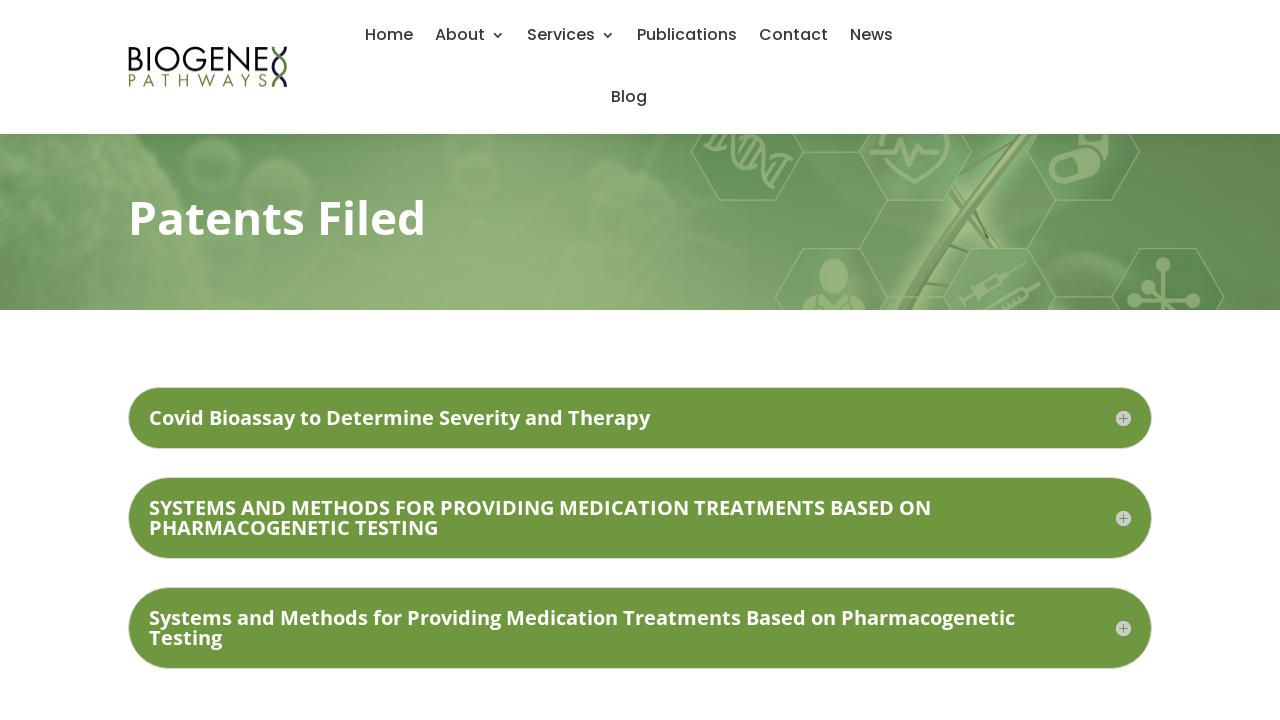What is the position of the 'Blog' link?
Using the visual information from the image, give a one-word or short-phrase answer.

Below 'News'